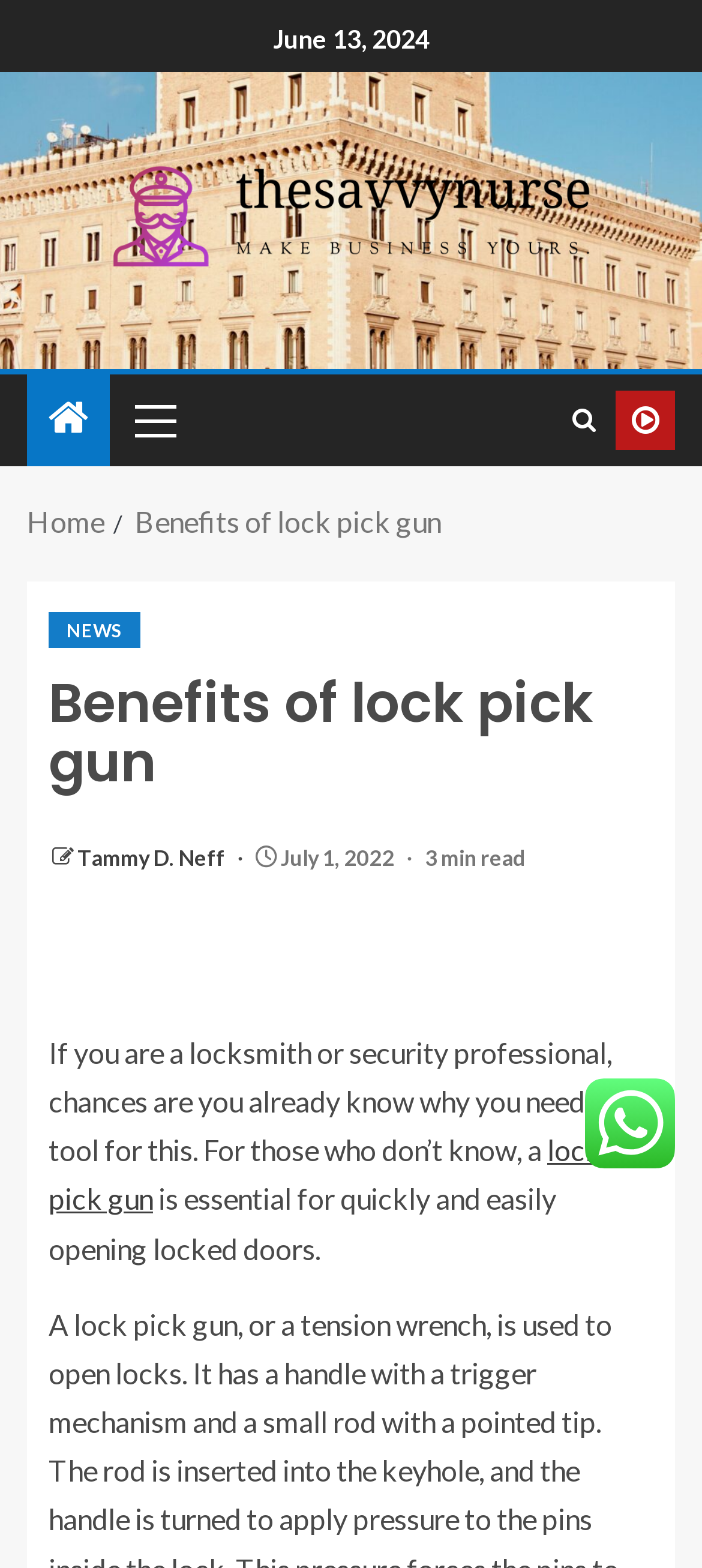Can you identify and provide the main heading of the webpage?

Benefits of lock pick gun